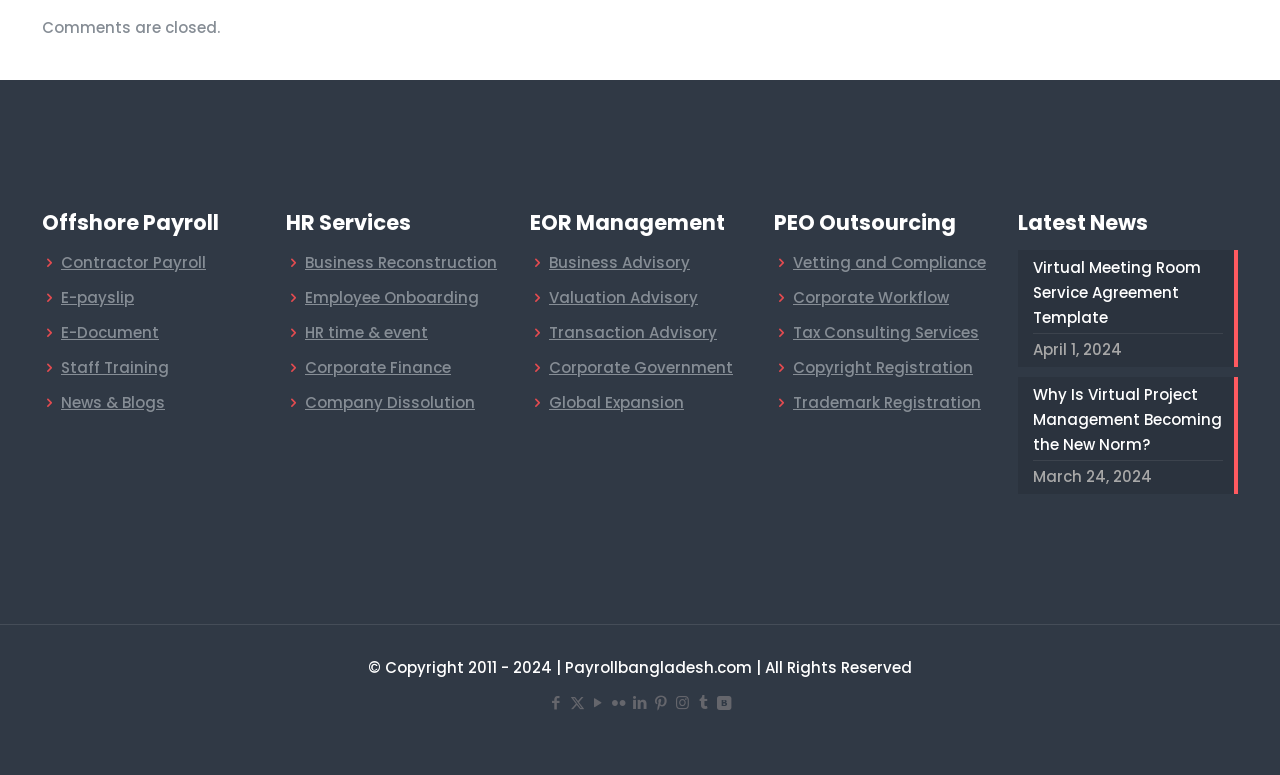What is the latest news article on the webpage?
Based on the visual, give a brief answer using one word or a short phrase.

Virtual Meeting Room Service Agreement Template